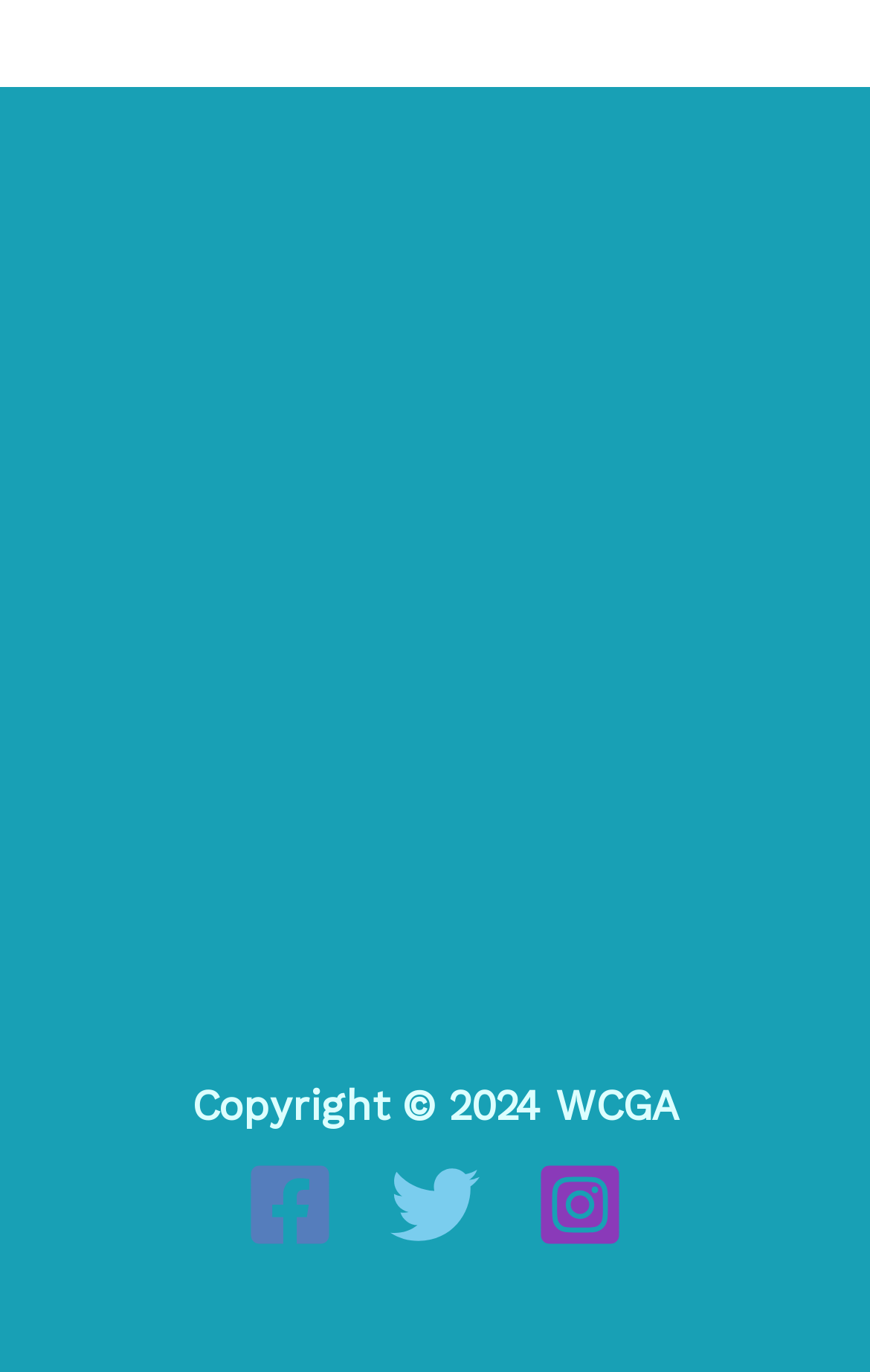Answer succinctly with a single word or phrase:
How many image icons are in the footer?

3